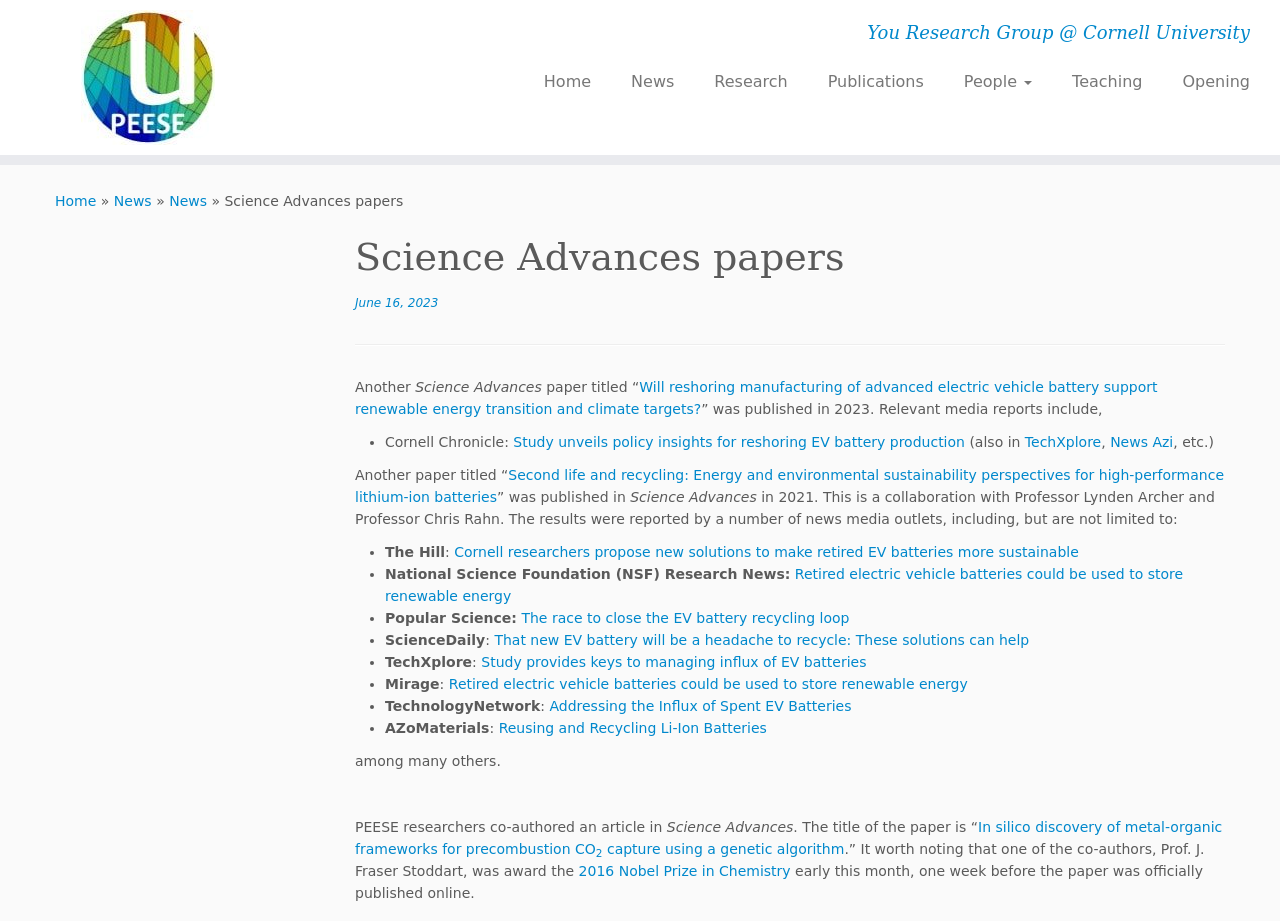What is the title of the first paper?
Respond to the question with a single word or phrase according to the image.

Will reshoring manufacturing of advanced electric vehicle battery support renewable energy transition and climate targets?